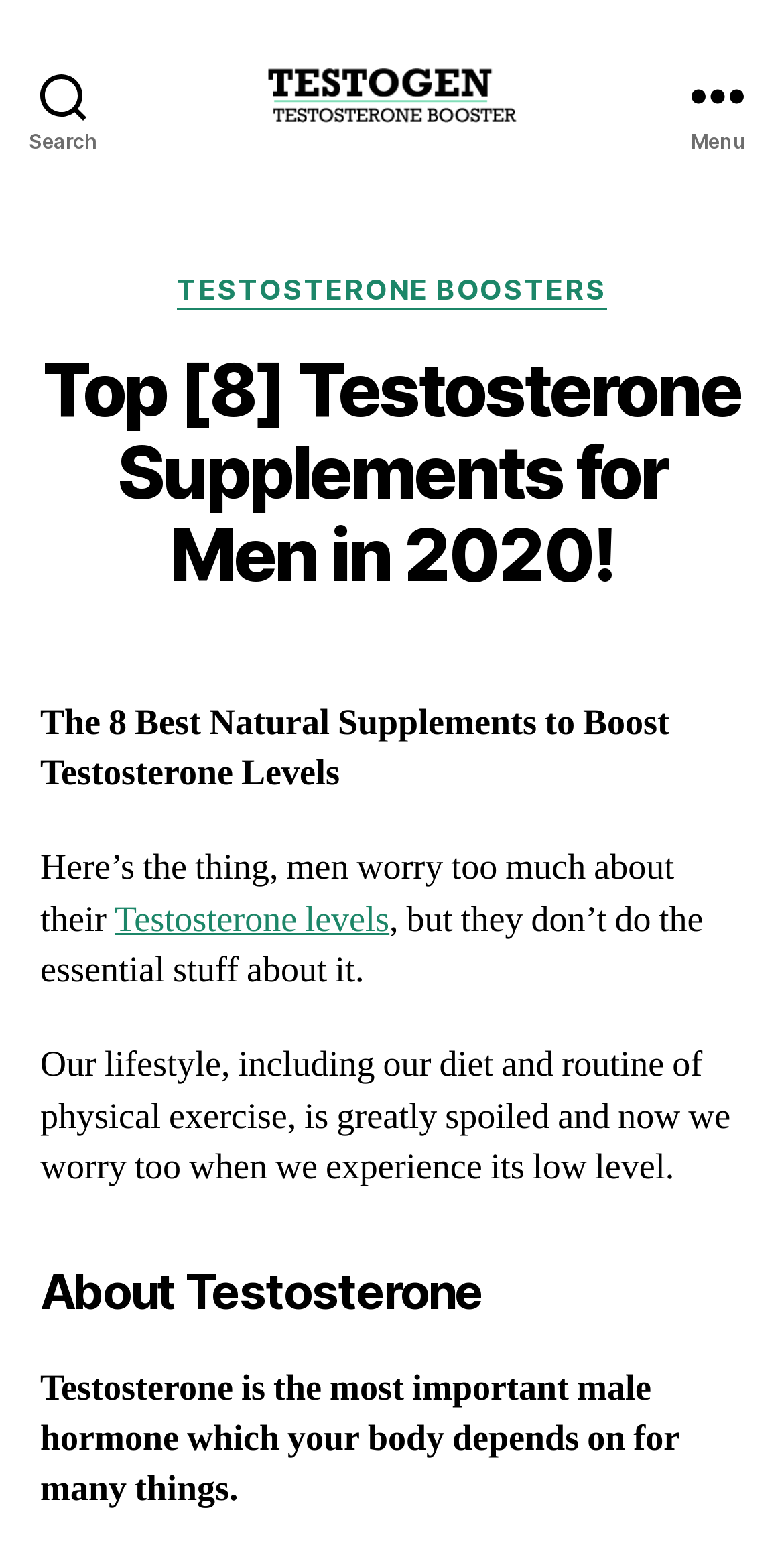Who is the author of the article?
Please provide a single word or phrase answer based on the image.

besttestosteronebooster